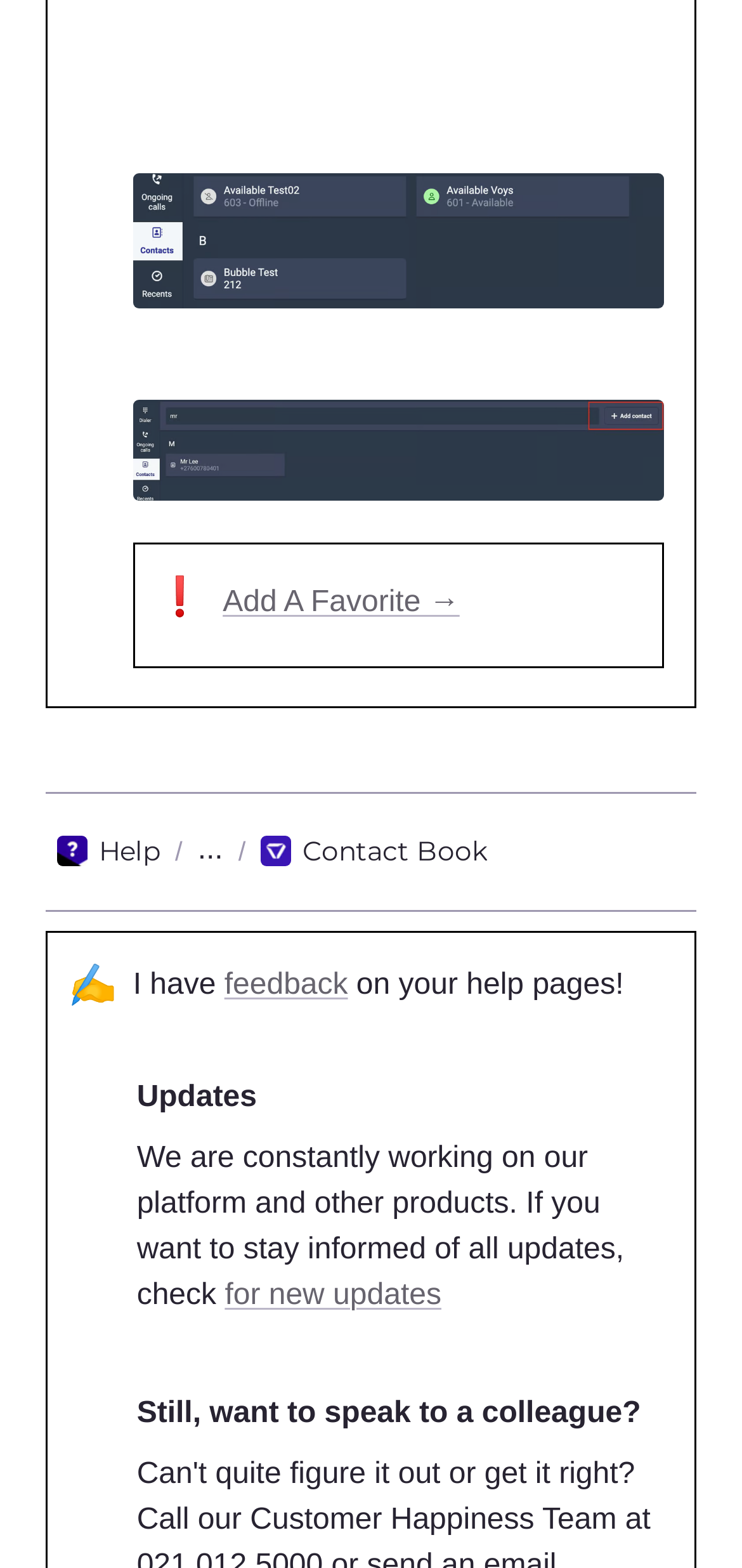Calculate the bounding box coordinates of the UI element given the description: "alt="NASA Logo"".

None